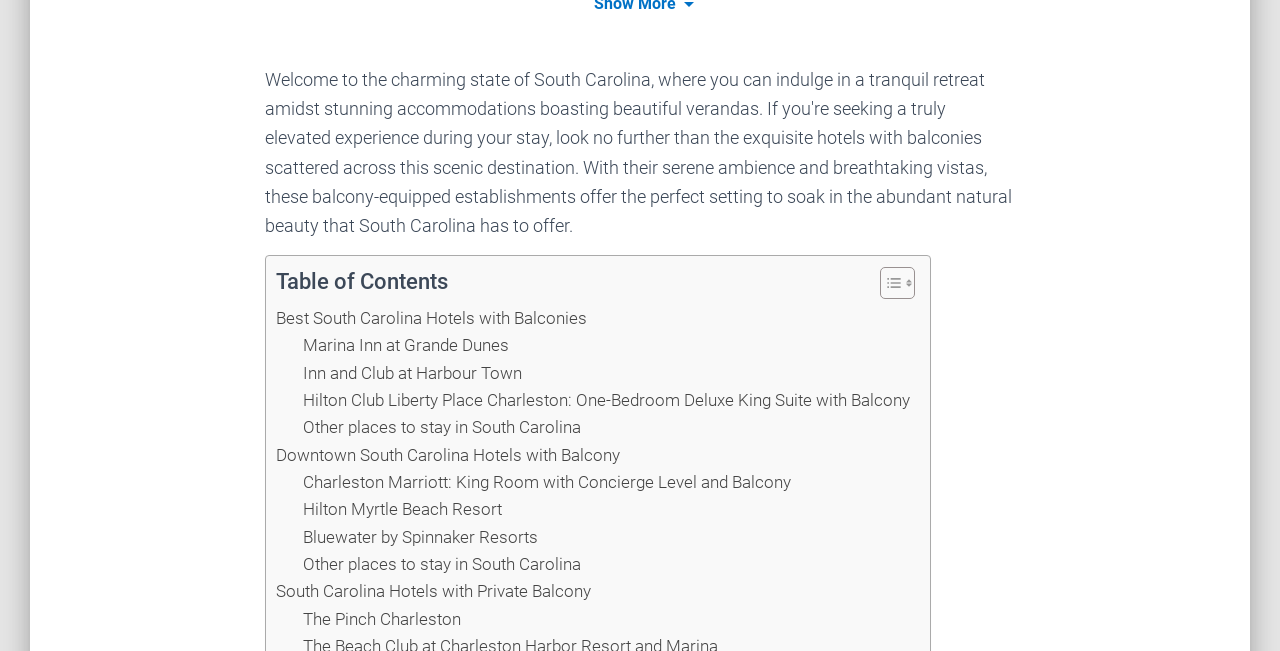How many links are under 'Downtown South Carolina Hotels with Balcony'?
Offer a detailed and full explanation in response to the question.

I counted the number of link elements under the 'Downtown South Carolina Hotels with Balcony' section and found that there are three links.